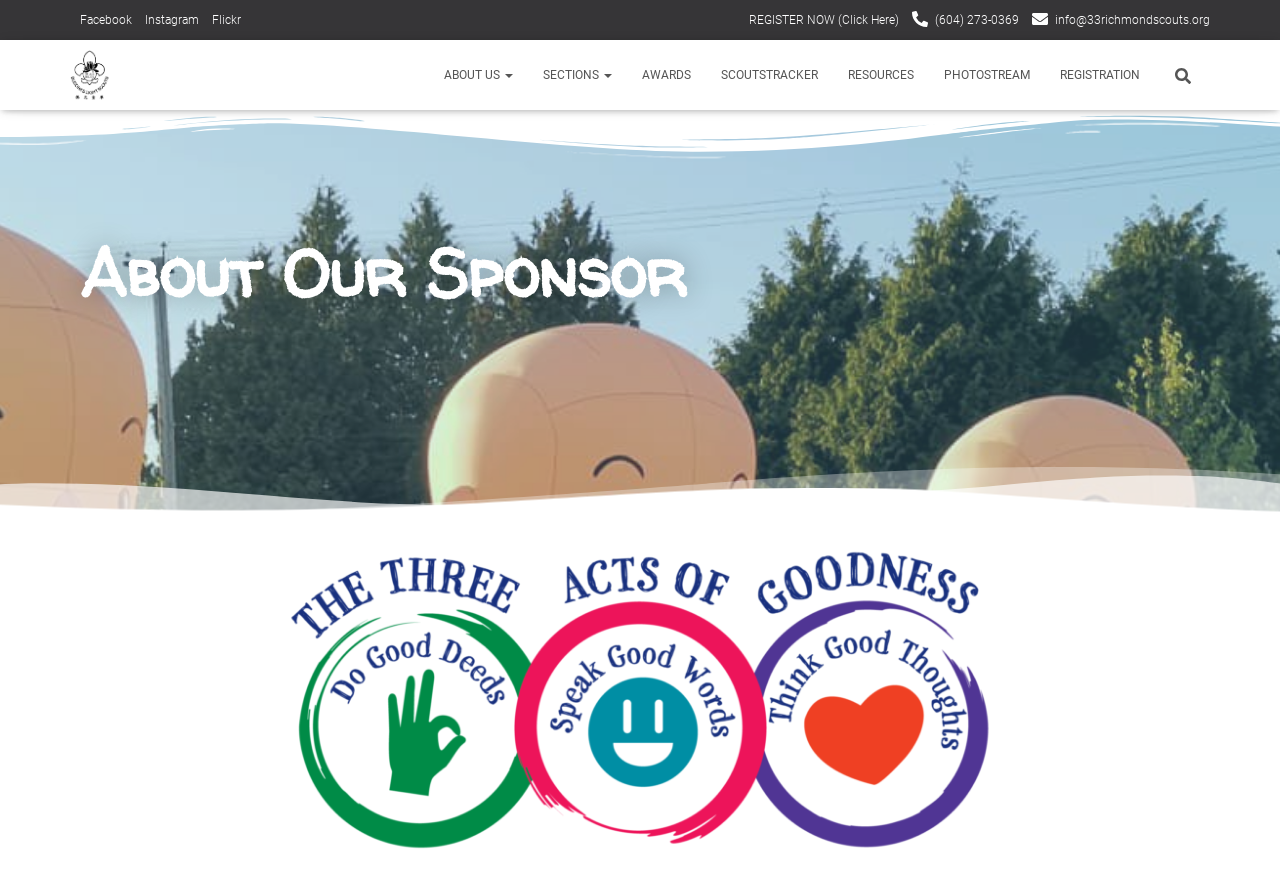Identify the bounding box coordinates of the specific part of the webpage to click to complete this instruction: "Learn about our sponsor".

[0.062, 0.276, 0.938, 0.352]